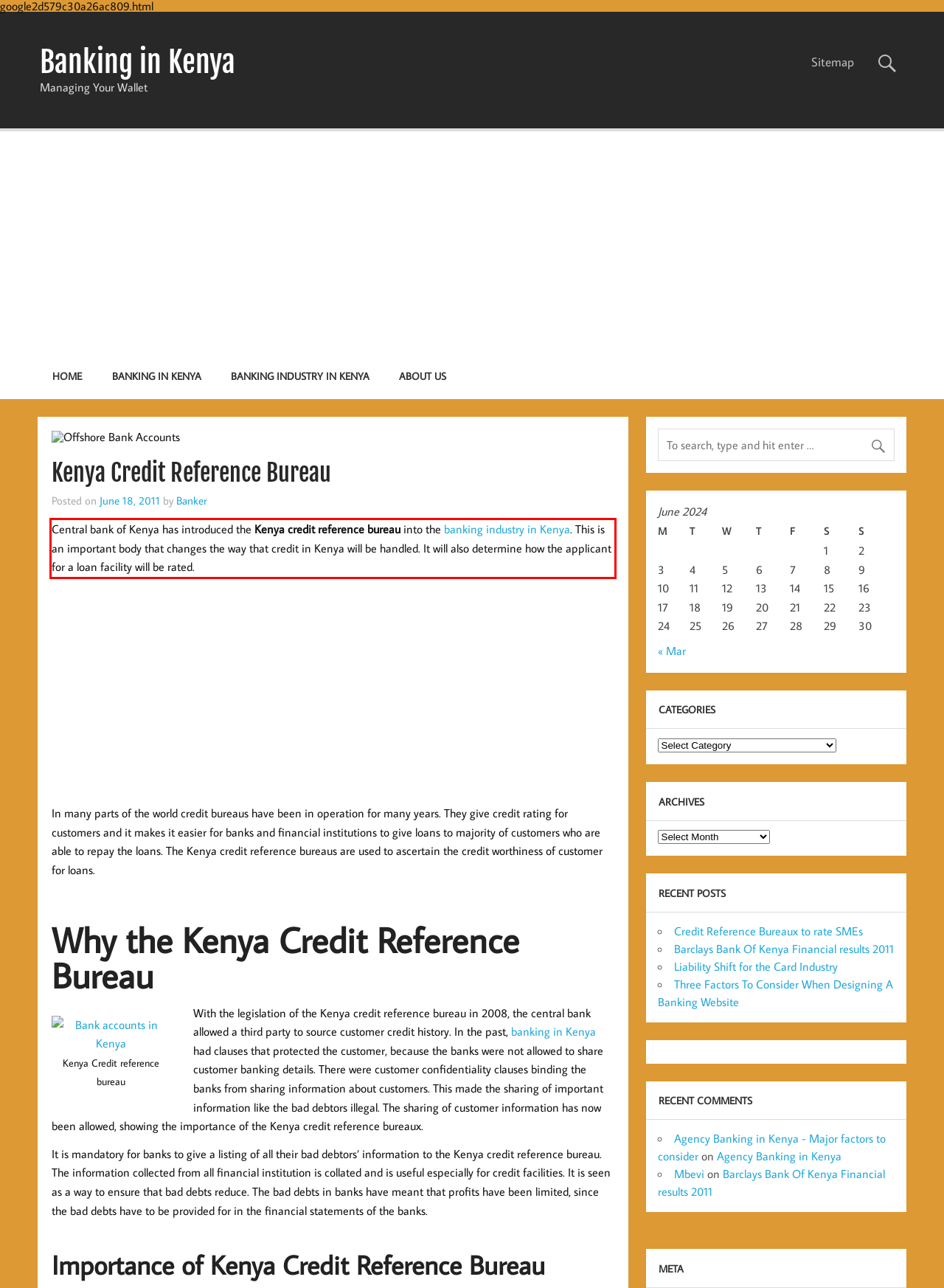Observe the screenshot of the webpage that includes a red rectangle bounding box. Conduct OCR on the content inside this red bounding box and generate the text.

Central bank of Kenya has introduced the Kenya credit reference bureau into the banking industry in Kenya. This is an important body that changes the way that credit in Kenya will be handled. It will also determine how the applicant for a loan facility will be rated.